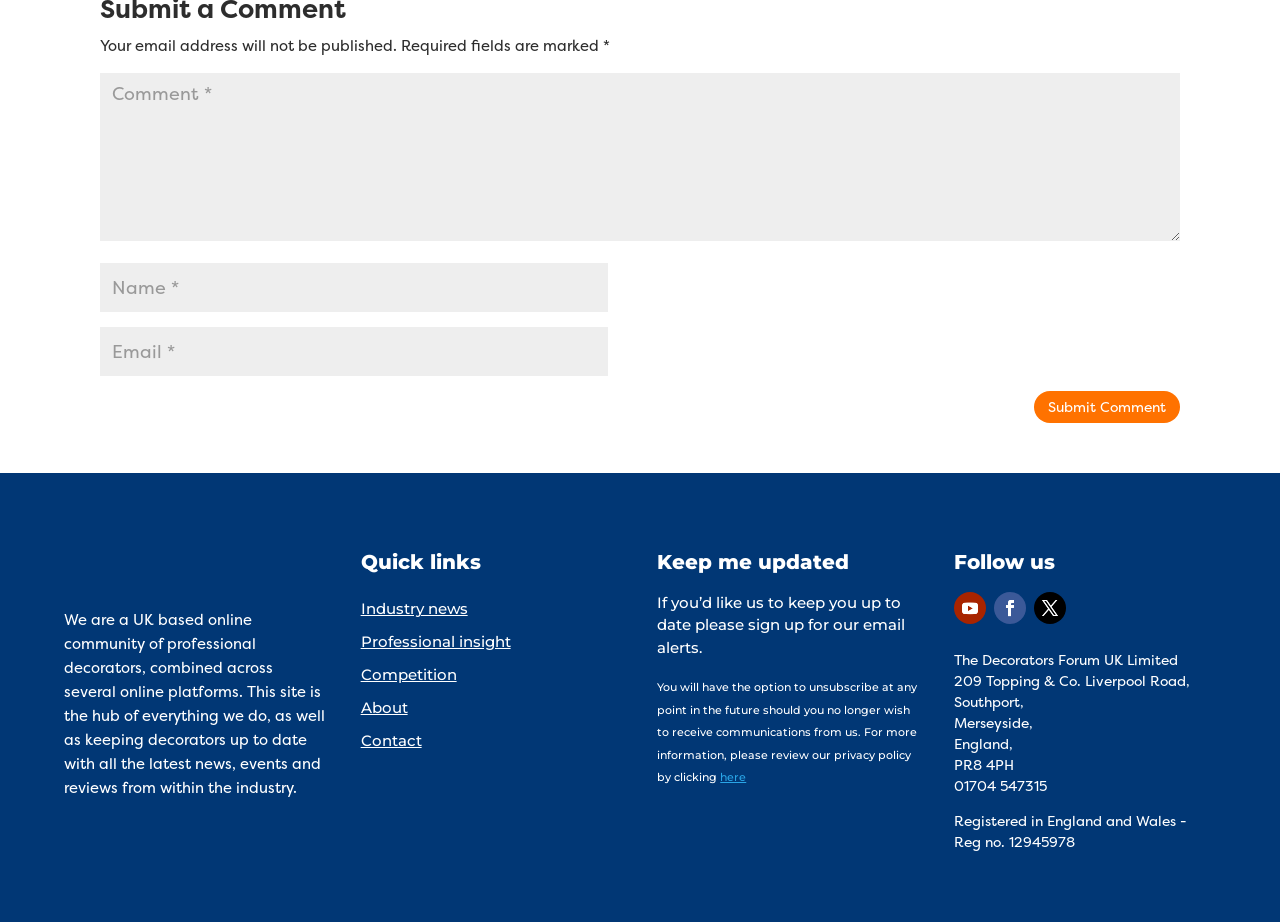For the following element description, predict the bounding box coordinates in the format (top-left x, top-left y, bottom-right x, bottom-right y). All values should be floating point numbers between 0 and 1. Description: Professional insight

[0.282, 0.685, 0.399, 0.706]